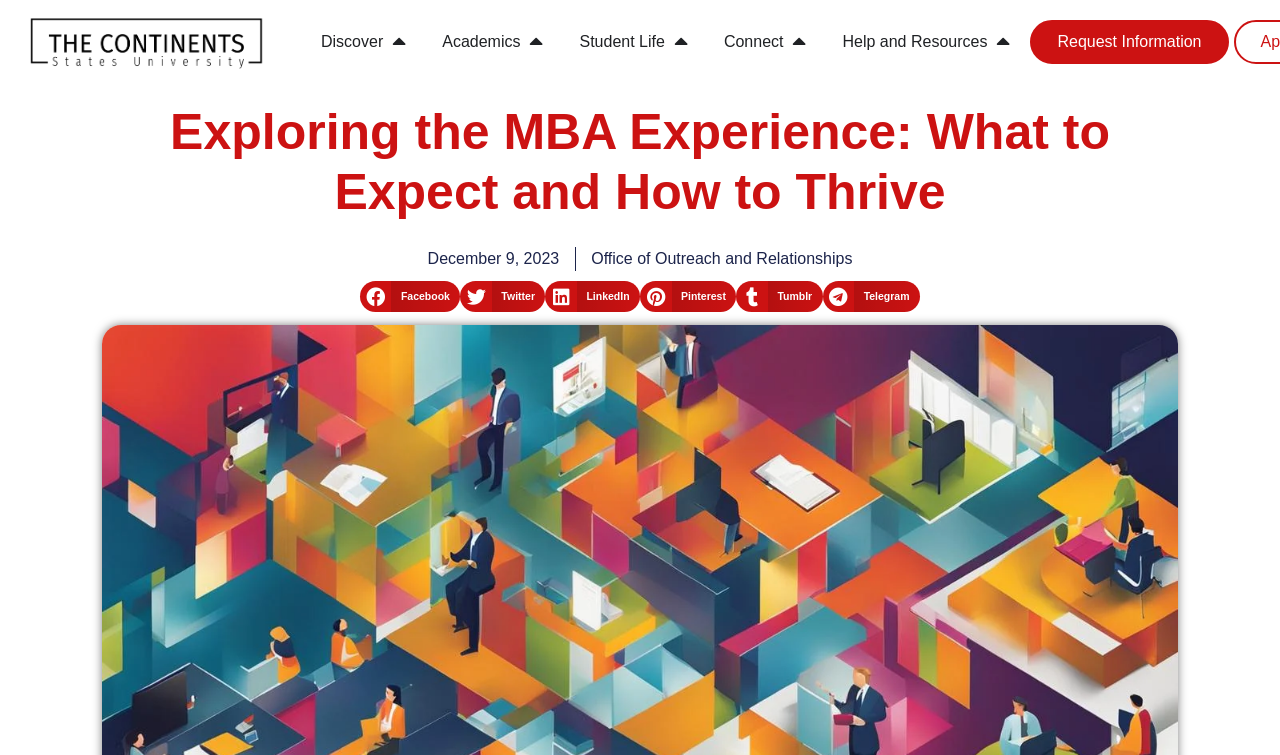Locate the primary heading on the webpage and return its text.

Exploring the MBA Experience: What to Expect and How to Thrive